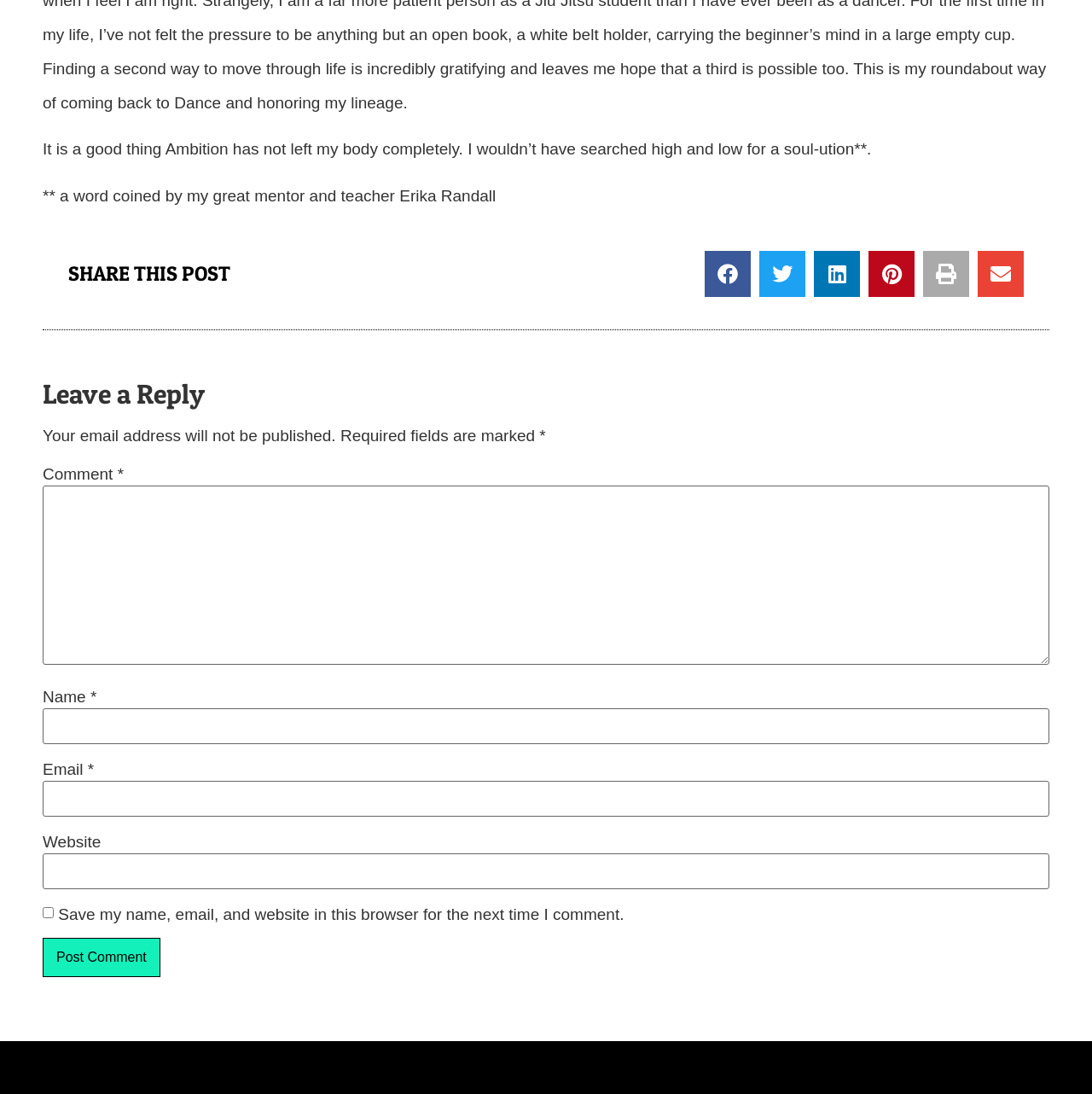Provide the bounding box coordinates of the area you need to click to execute the following instruction: "Share on facebook".

[0.645, 0.229, 0.688, 0.271]